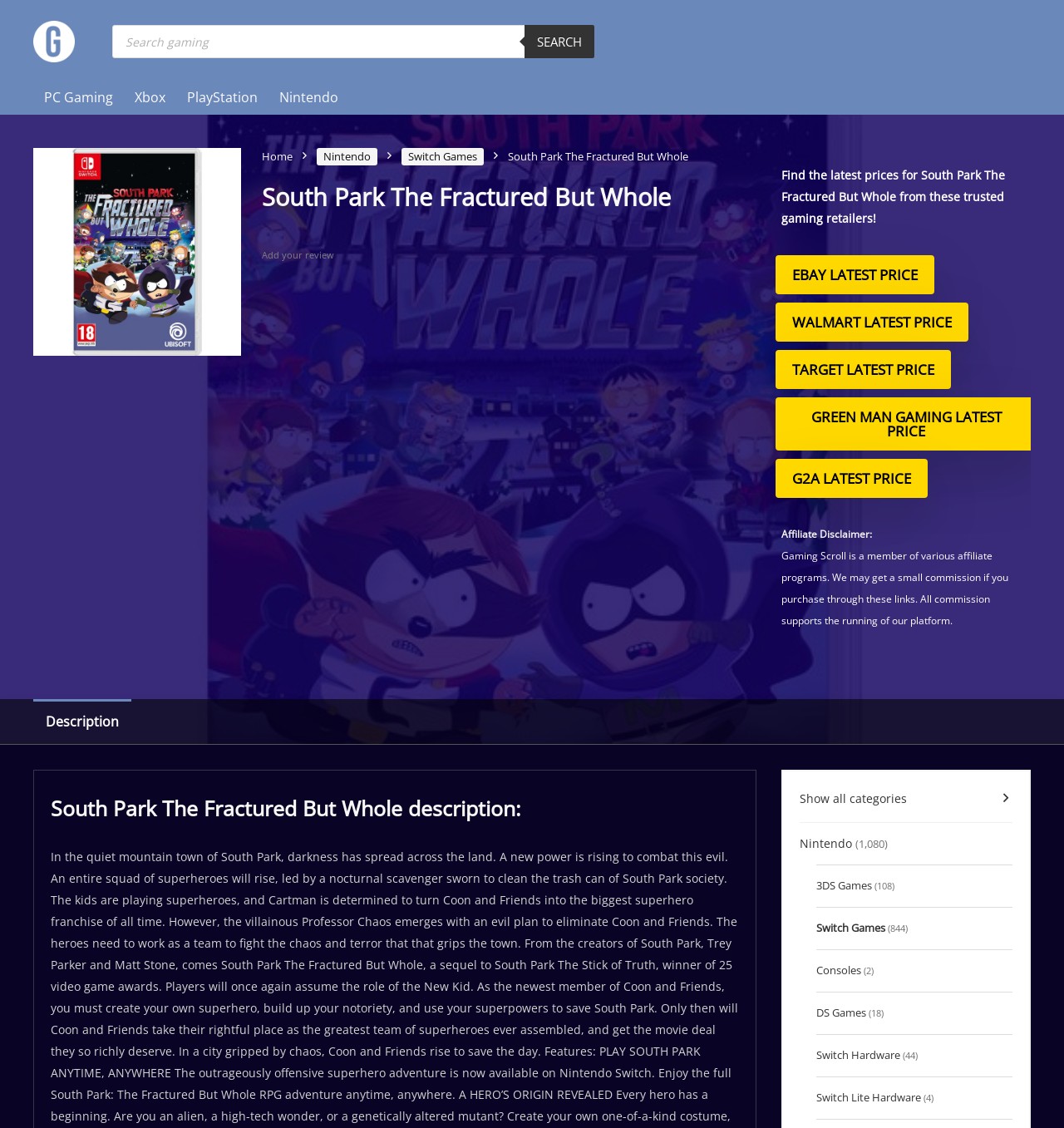Could you provide the bounding box coordinates for the portion of the screen to click to complete this instruction: "Search for products"?

[0.105, 0.022, 0.559, 0.052]